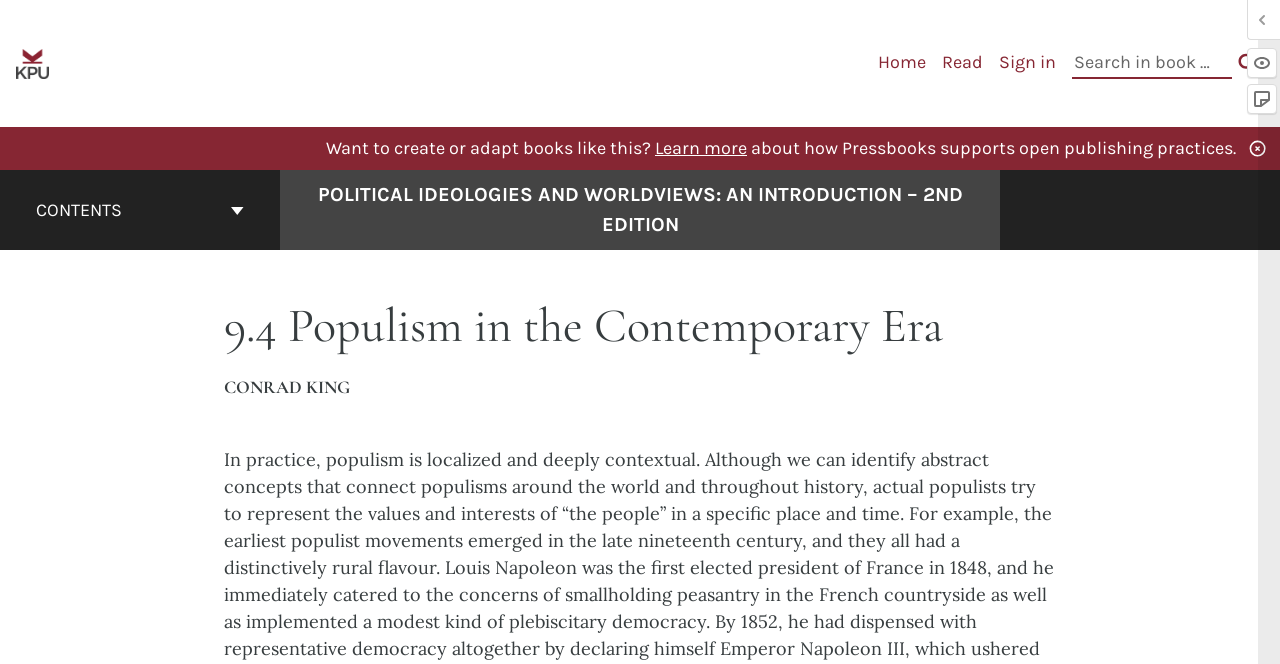Provide the bounding box coordinates of the HTML element described by the text: "Caroline Stevens".

None